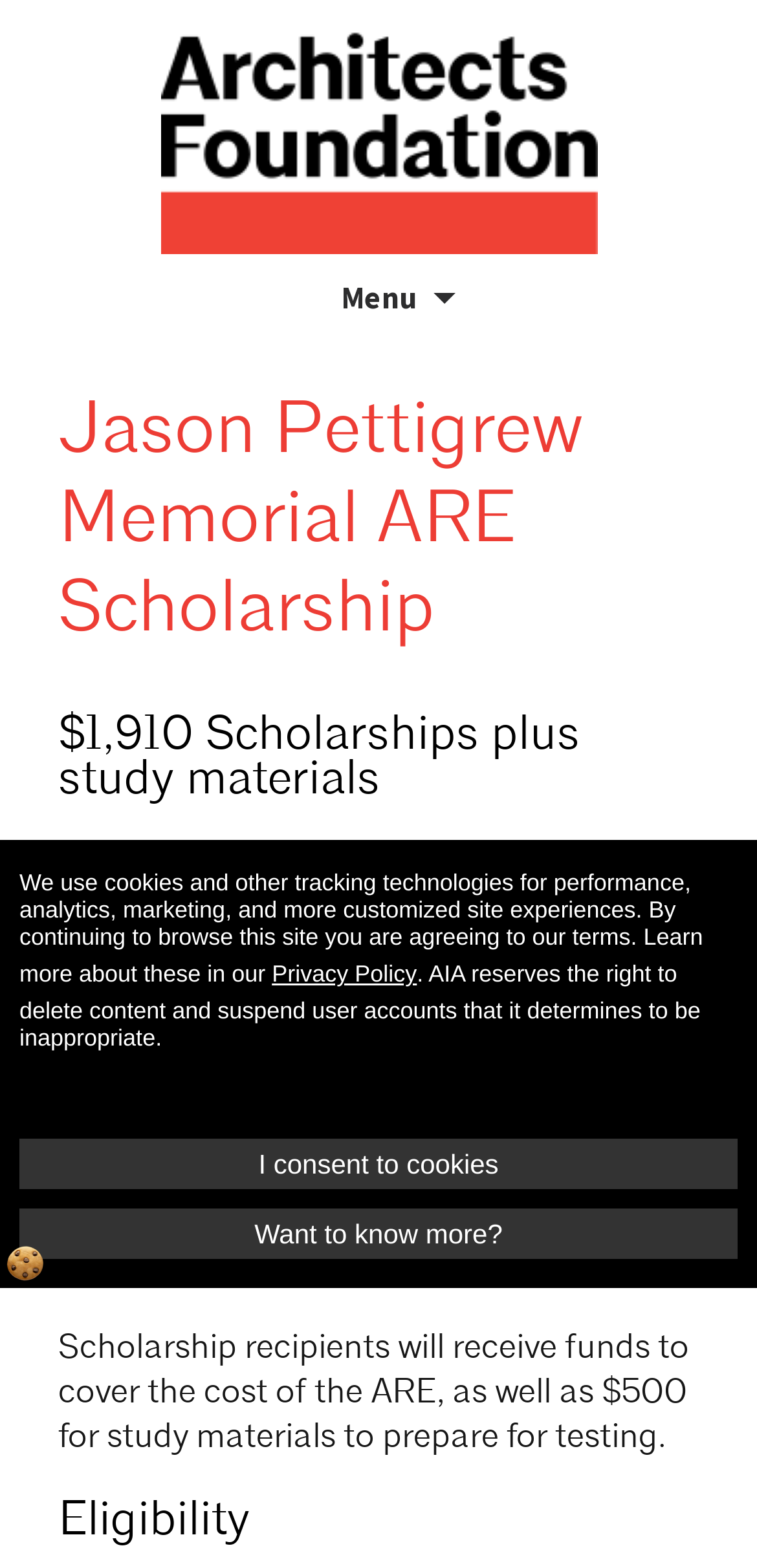Offer a comprehensive description of the webpage’s content and structure.

The webpage is about the Jason Pettigrew Memorial ARE Scholarship, which is offered by the Architects Foundation. At the top left corner, there is a link to the Architects Foundation, accompanied by a heading and an image with the same name. Next to it, there is a menu button with a heading "Menu" and a skip to content link.

Below the menu button, there is a heading that announces the Jason Pettigrew Memorial ARE Scholarship, followed by a subheading that mentions the scholarship amount of $1,910 plus study materials. A paragraph of text explains the purpose of the scholarship, which is to recognize emerging professionals and help them with the costs associated with the Architect Registration Examination (ARE).

Further down, there is another paragraph that details what the scholarship recipients will receive. Below this, there is a heading that says "Eligibility", but the specific eligibility criteria are not immediately visible.

At the bottom of the page, there is a notice about the use of cookies and other tracking technologies, with a link to the Privacy Policy. Next to it, there is a button to consent to cookies and another button to learn more about cookies. There is also a complementary section that allows users to open a cookie preferences modal window.